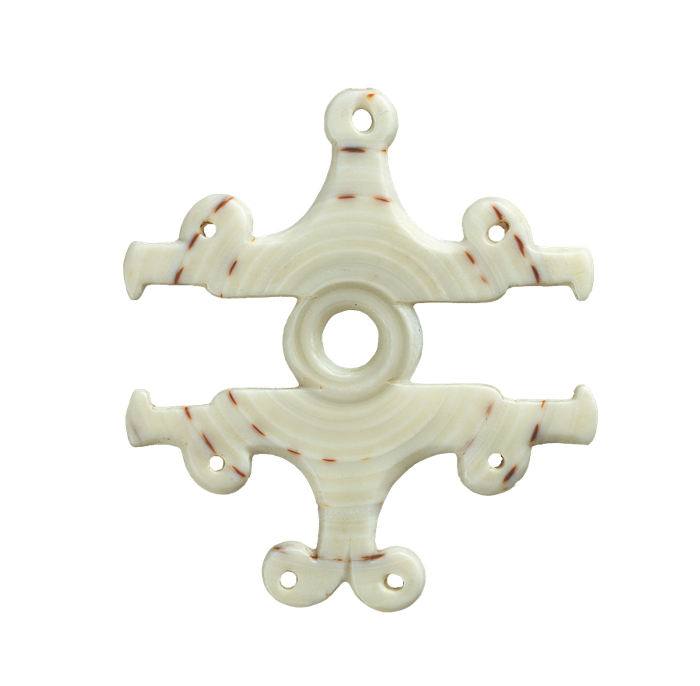What is the significance of the pendant?
Provide a short answer using one word or a brief phrase based on the image.

Cultural heritage